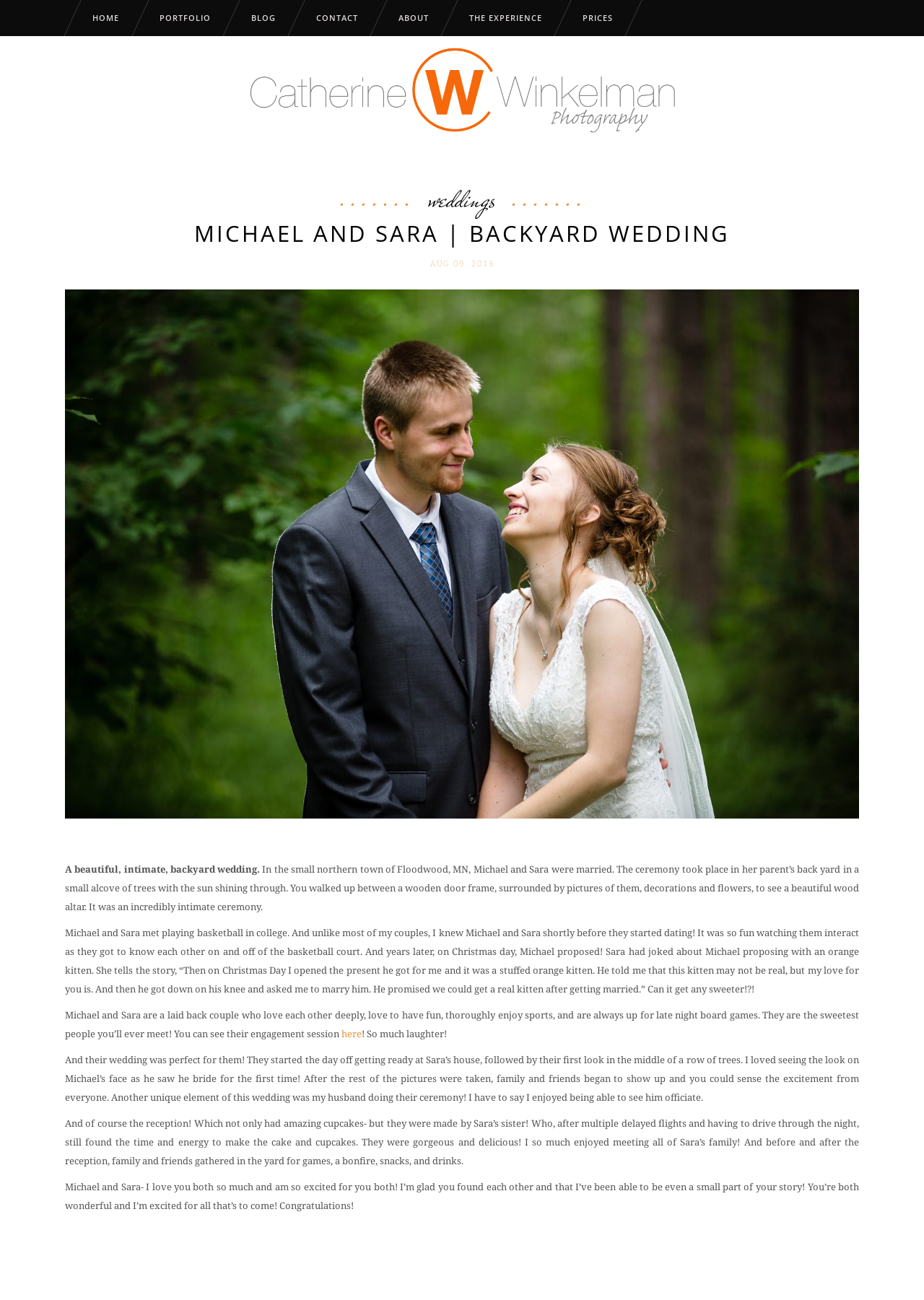Indicate the bounding box coordinates of the clickable region to achieve the following instruction: "Click the HOME link."

[0.078, 0.0, 0.151, 0.028]